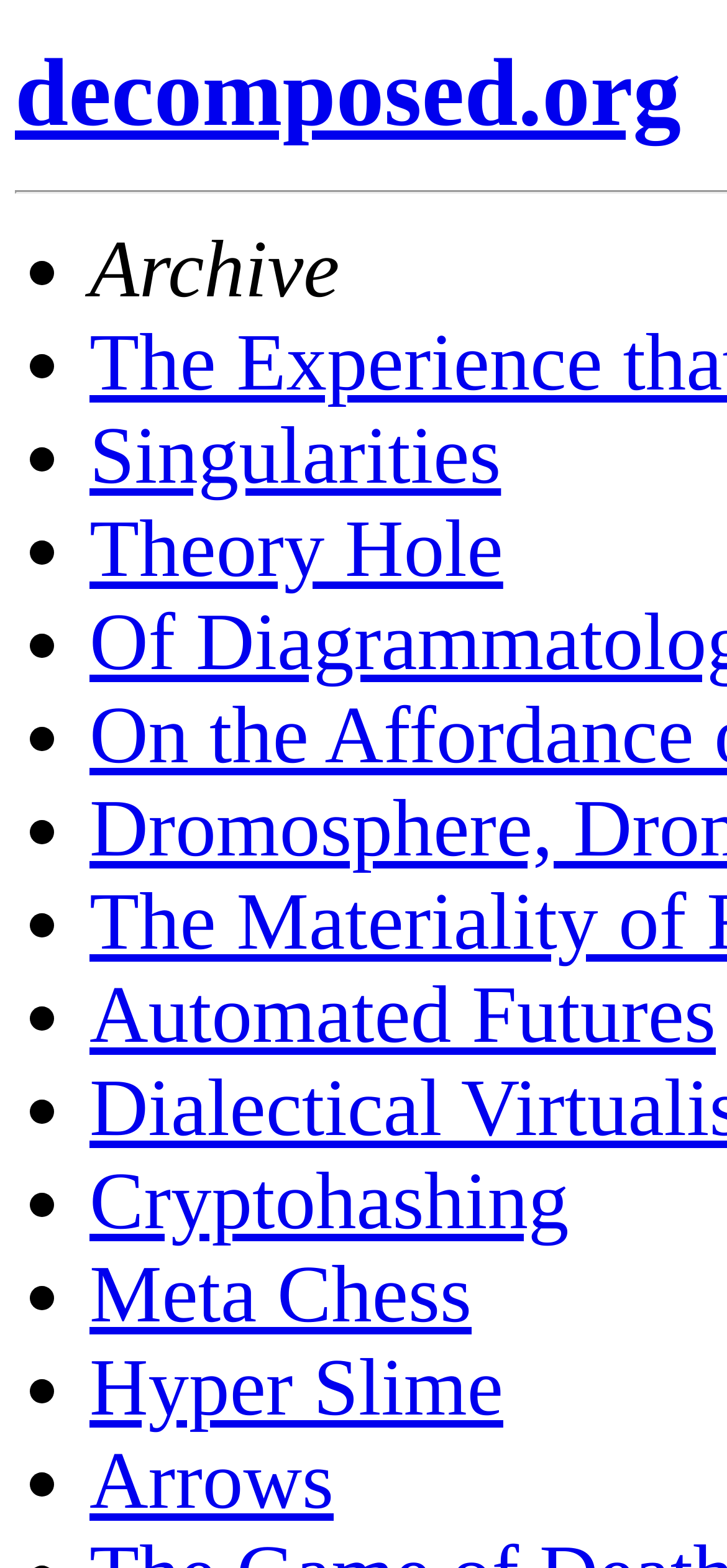Locate the bounding box coordinates of the element that needs to be clicked to carry out the instruction: "explore Automated Futures". The coordinates should be given as four float numbers ranging from 0 to 1, i.e., [left, top, right, bottom].

[0.123, 0.619, 0.985, 0.676]